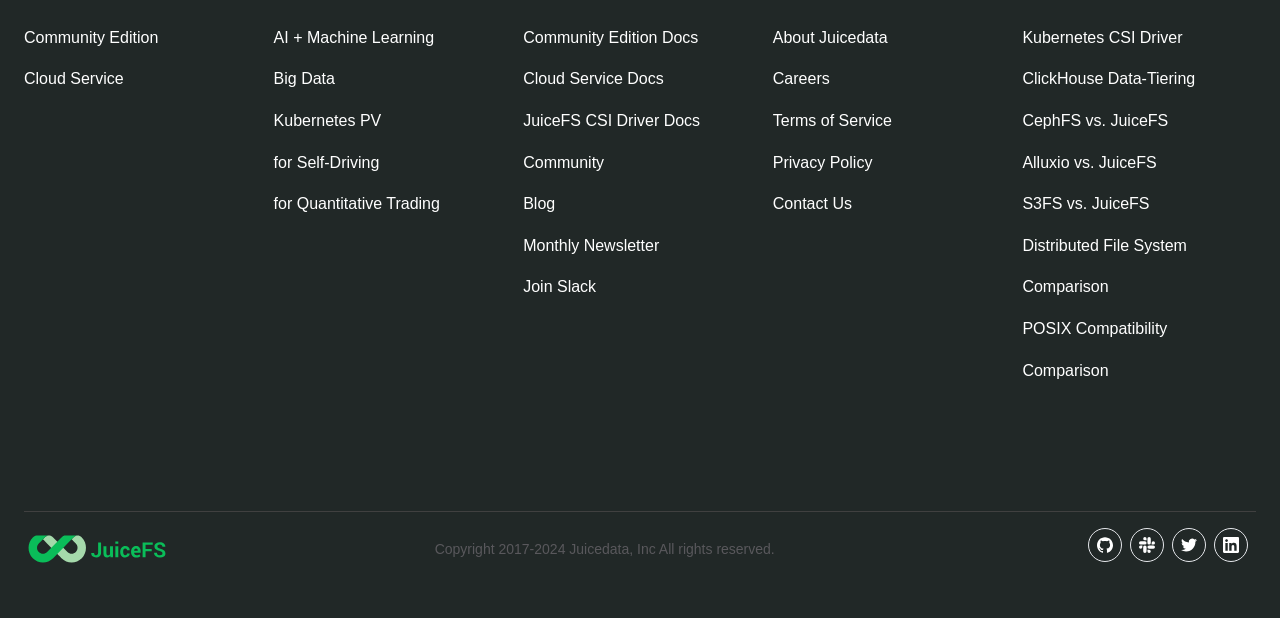How many links are there under the 'Community' section?
Refer to the image and provide a concise answer in one word or phrase.

4